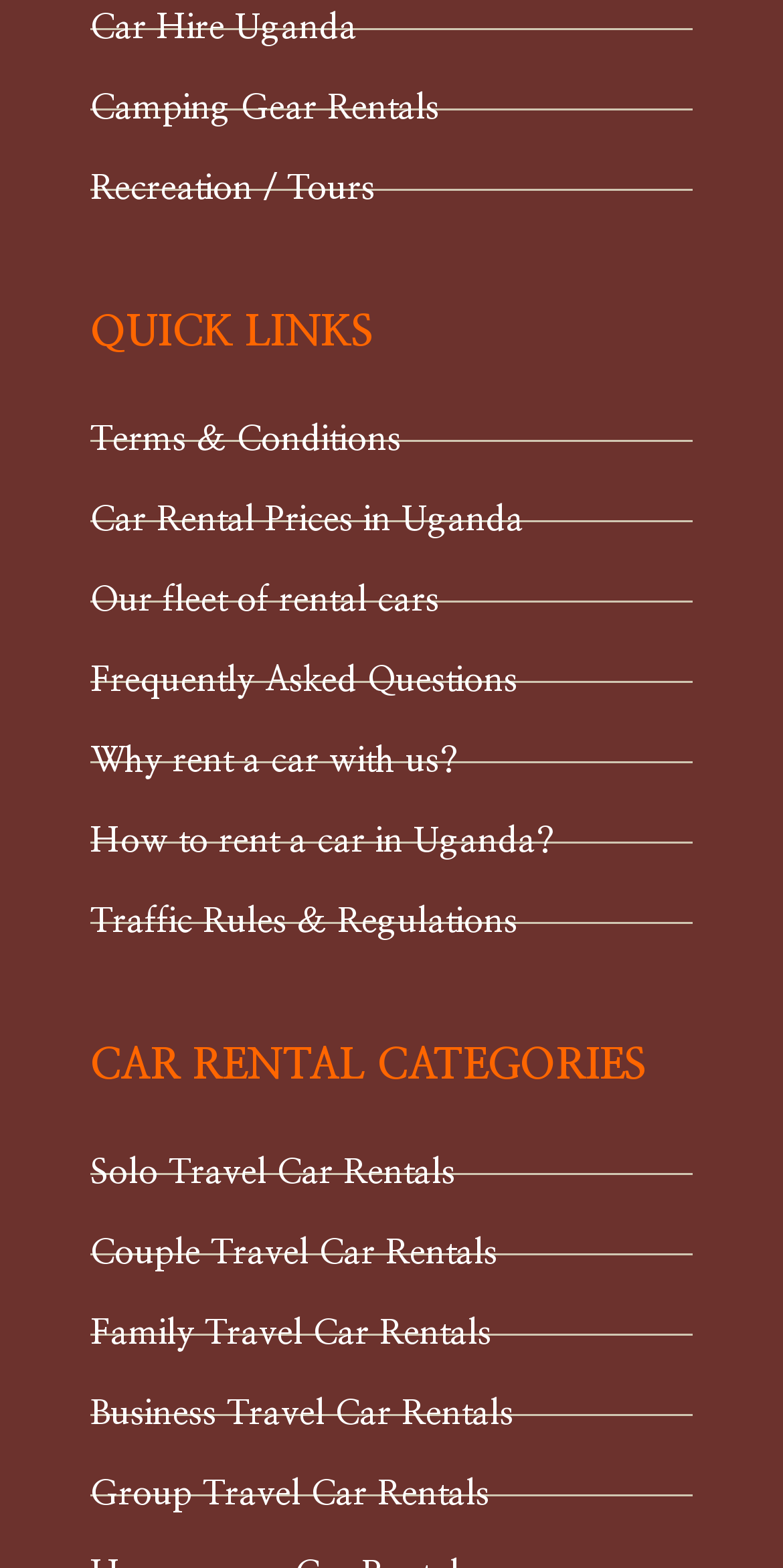Given the element description, predict the bounding box coordinates in the format (top-left x, top-left y, bottom-right x, bottom-right y). Make sure all values are between 0 and 1. Here is the element description: Group Travel Car Rentals

[0.115, 0.939, 0.626, 0.964]